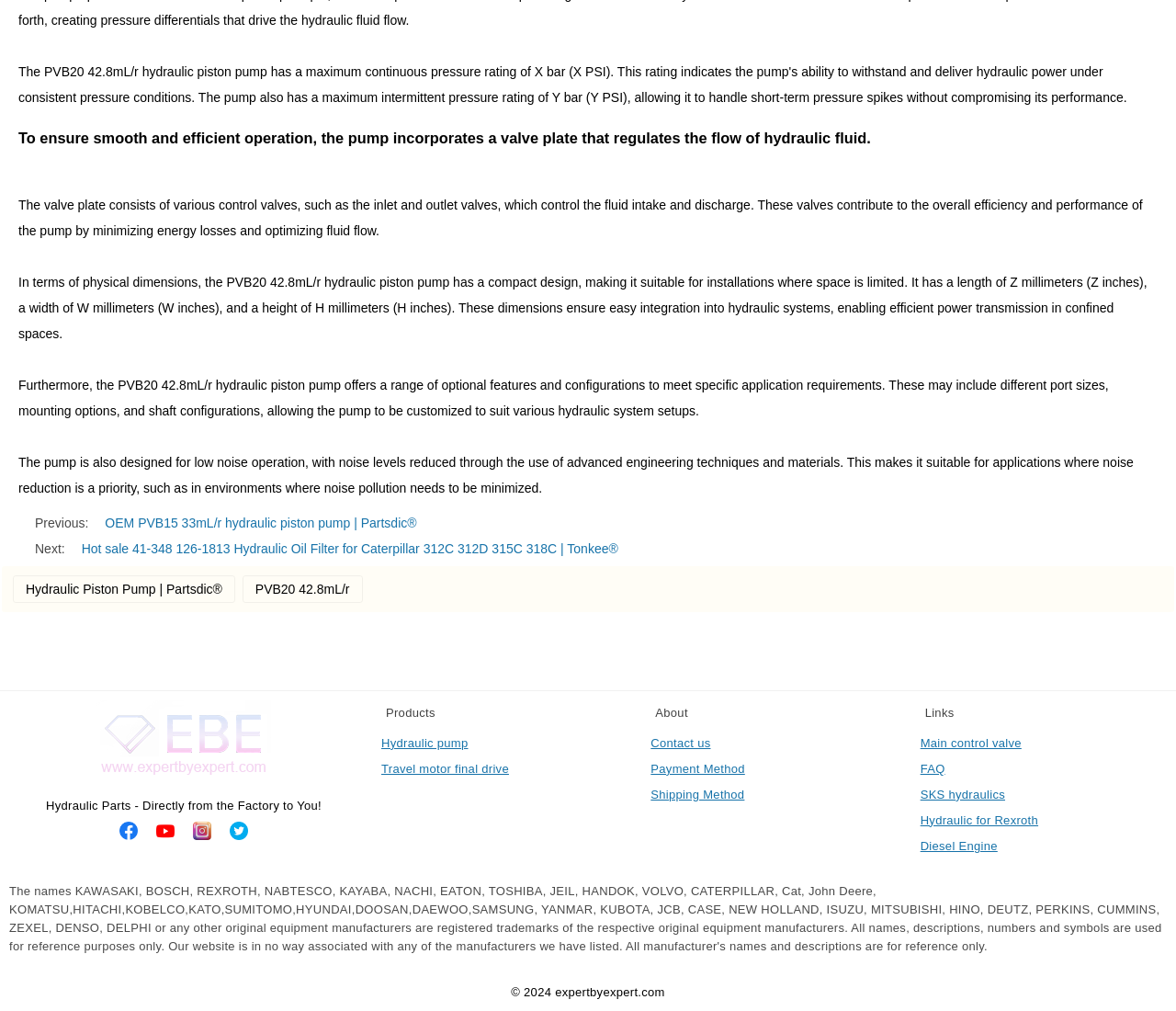Mark the bounding box of the element that matches the following description: "Products".

[0.32, 0.693, 0.534, 0.718]